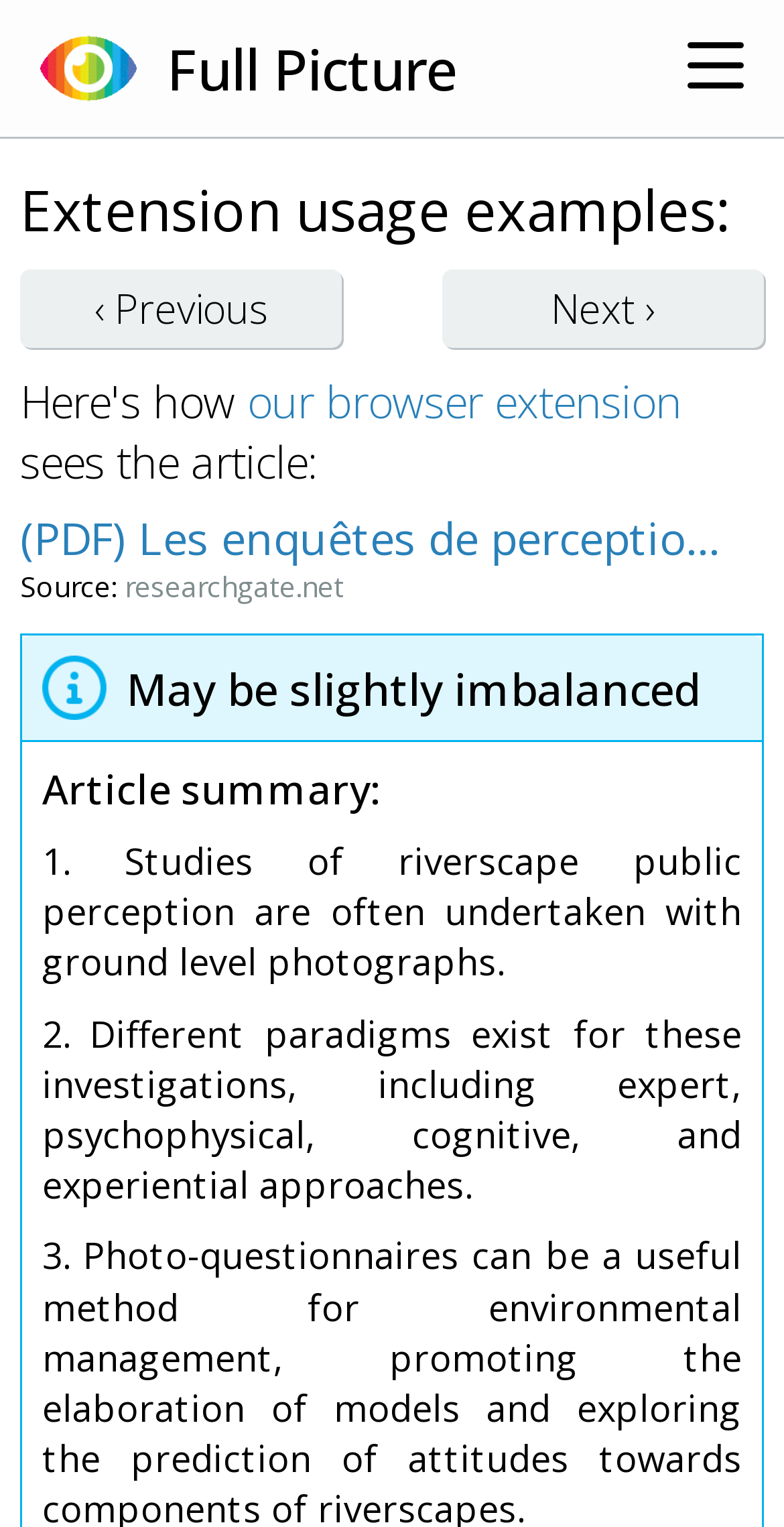Select the bounding box coordinates of the element I need to click to carry out the following instruction: "Go to the 'Examples' page".

[0.051, 0.147, 1.0, 0.208]